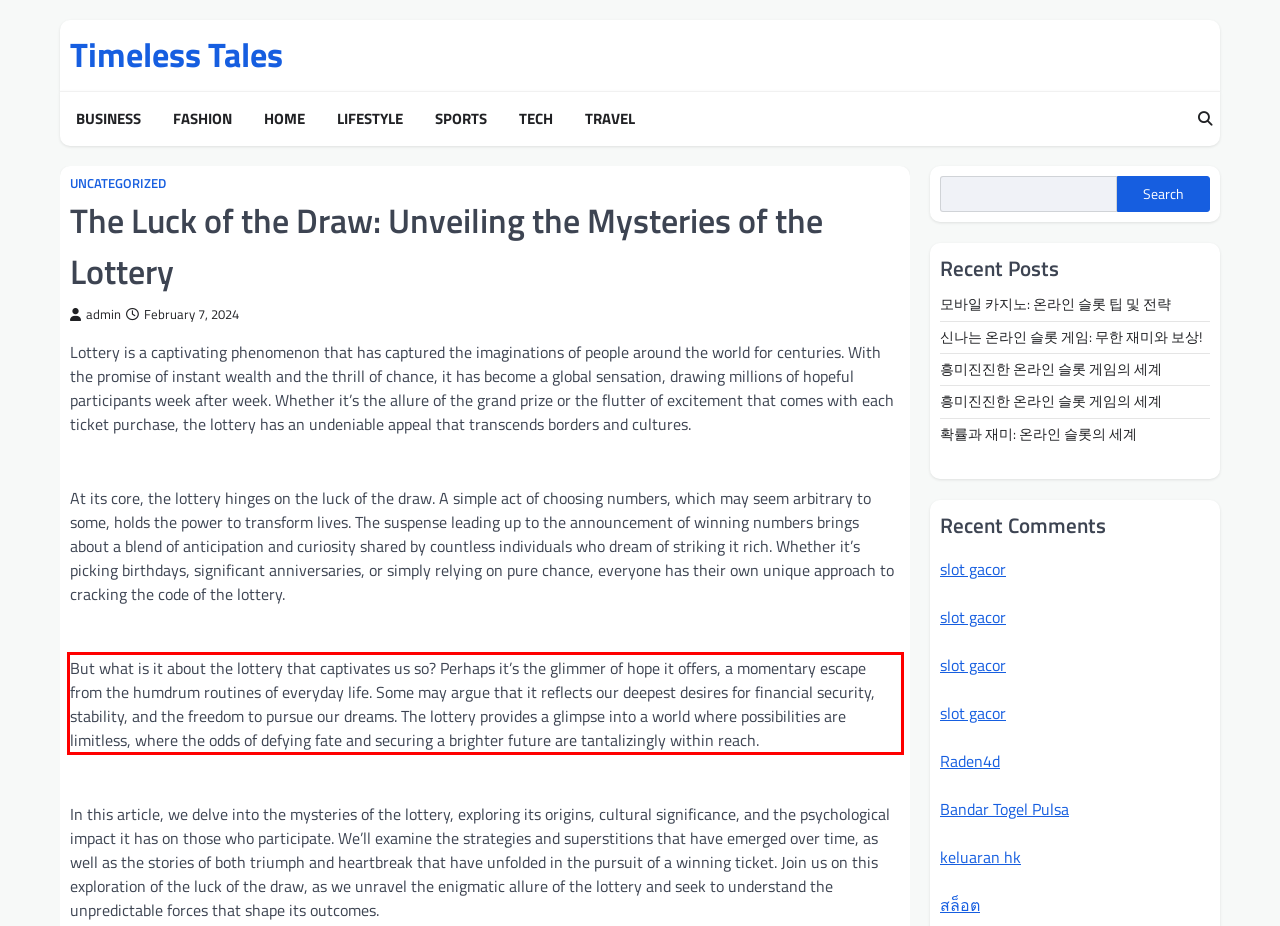Please identify and extract the text content from the UI element encased in a red bounding box on the provided webpage screenshot.

But what is it about the lottery that captivates us so? Perhaps it’s the glimmer of hope it offers, a momentary escape from the humdrum routines of everyday life. Some may argue that it reflects our deepest desires for financial security, stability, and the freedom to pursue our dreams. The lottery provides a glimpse into a world where possibilities are limitless, where the odds of defying fate and securing a brighter future are tantalizingly within reach.